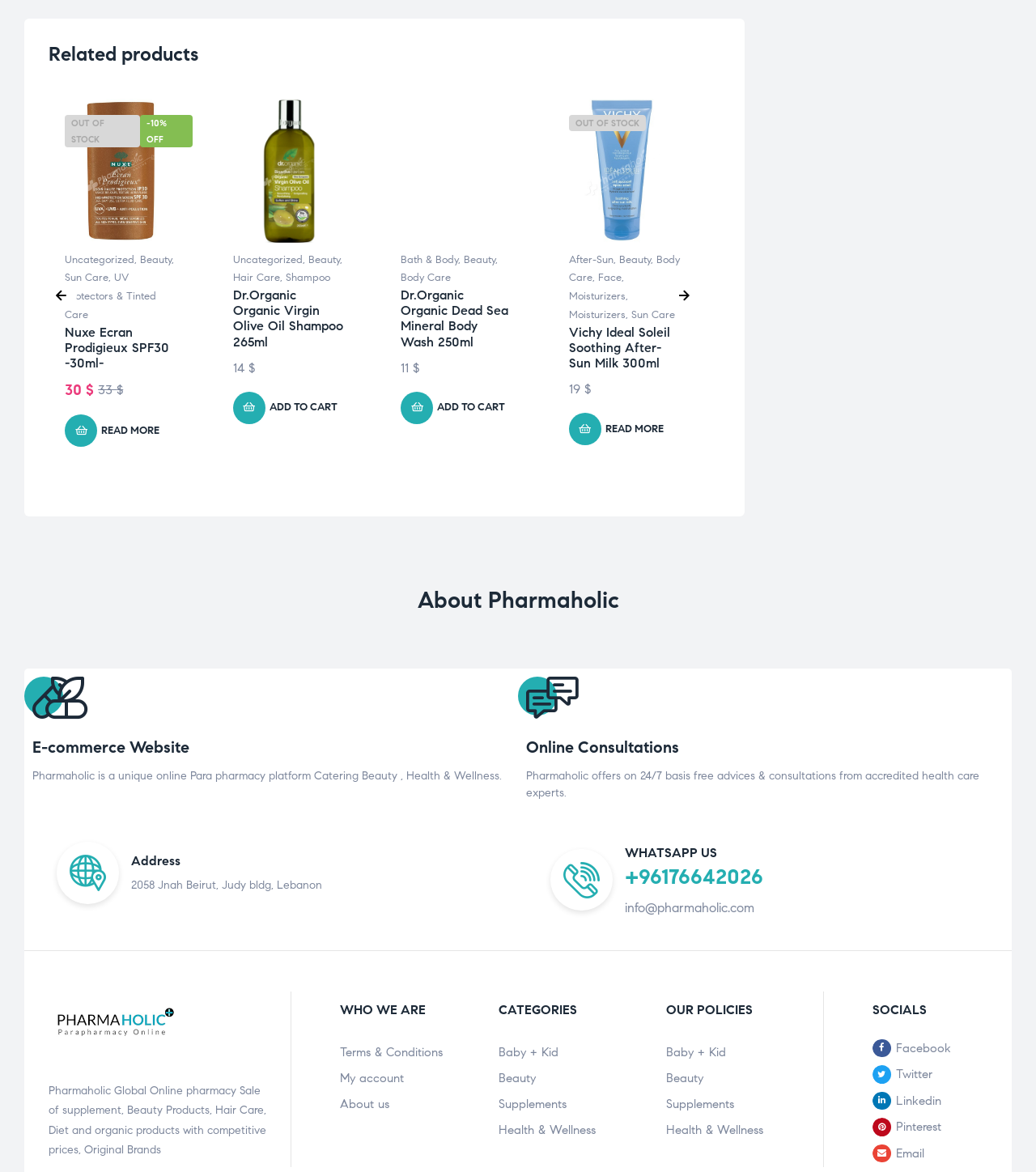Find the bounding box coordinates of the clickable area that will achieve the following instruction: "Click on 'Nuxe Ecran Prodigieux SPF30 -30ml-'".

[0.062, 0.277, 0.17, 0.316]